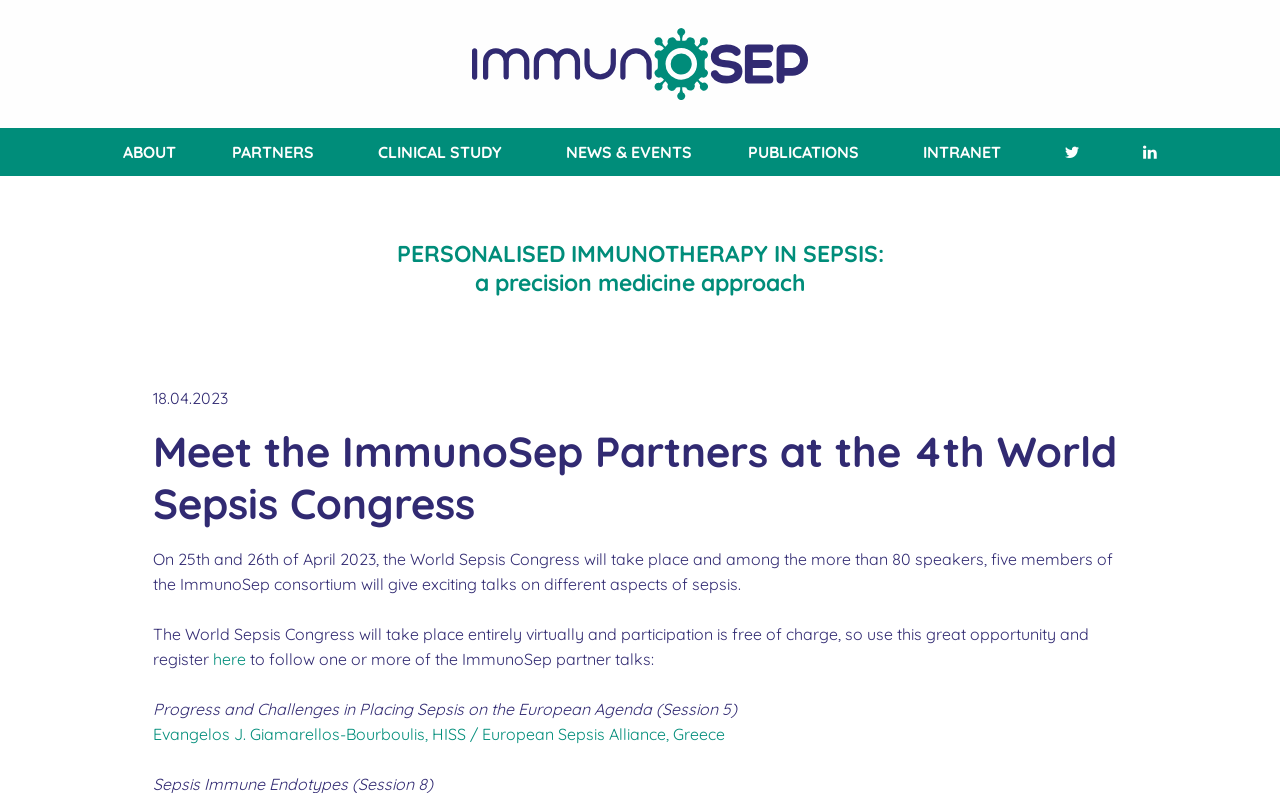Provide the bounding box coordinates of the HTML element described as: "Publications". The bounding box coordinates should be four float numbers between 0 and 1, i.e., [left, top, right, bottom].

[0.559, 0.161, 0.696, 0.222]